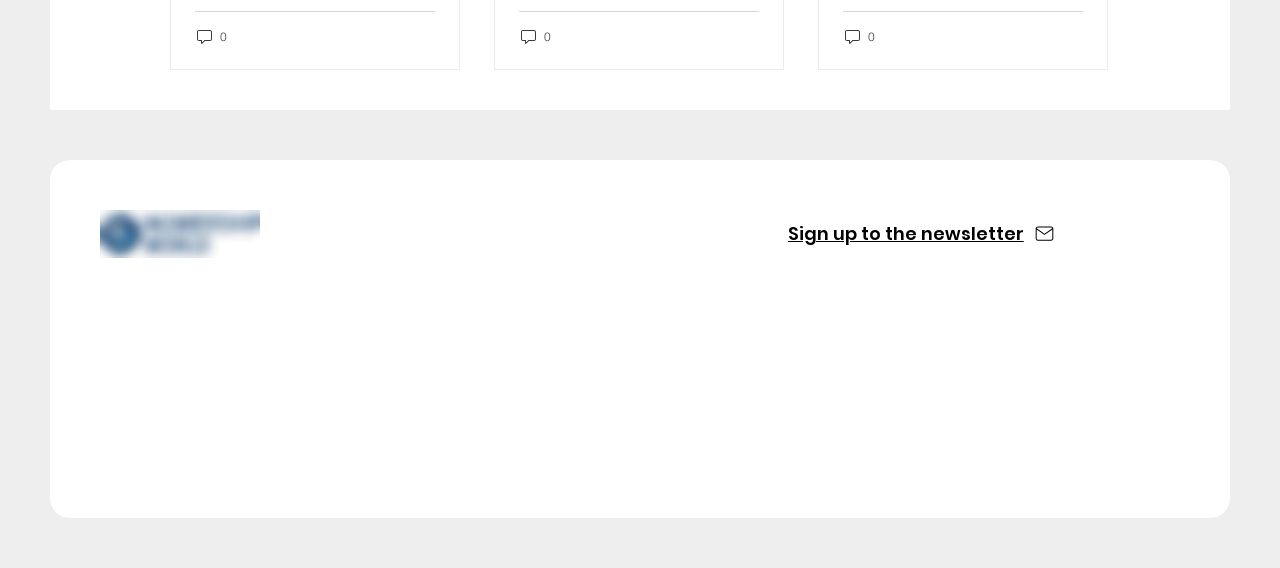Please determine the bounding box coordinates of the section I need to click to accomplish this instruction: "Check Industry Jobs".

[0.286, 0.536, 0.357, 0.567]